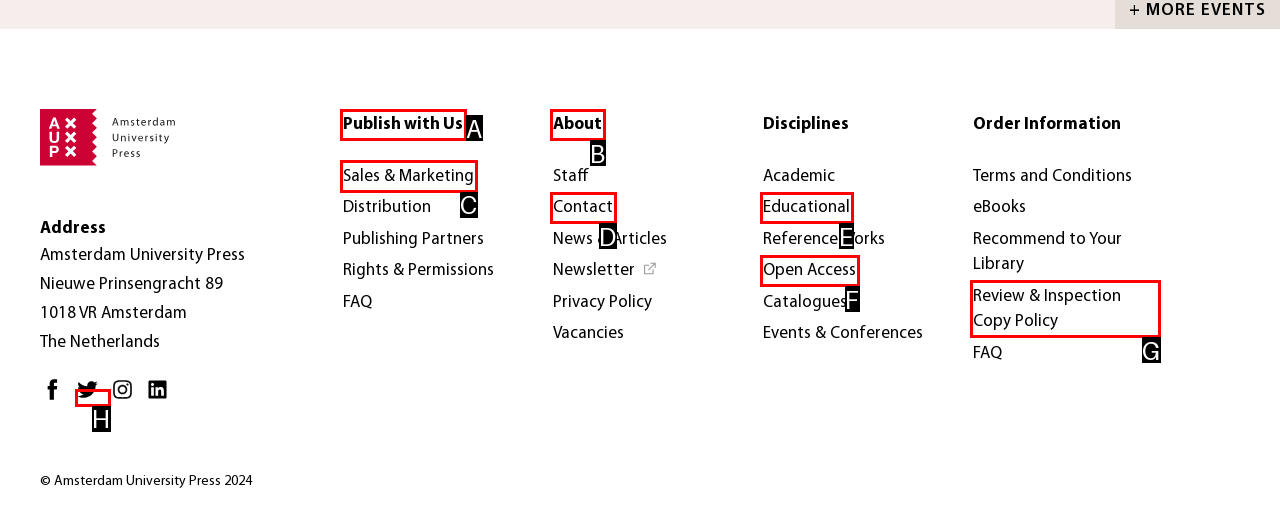Select the appropriate option that fits: Review & Inspection Copy Policy
Reply with the letter of the correct choice.

G